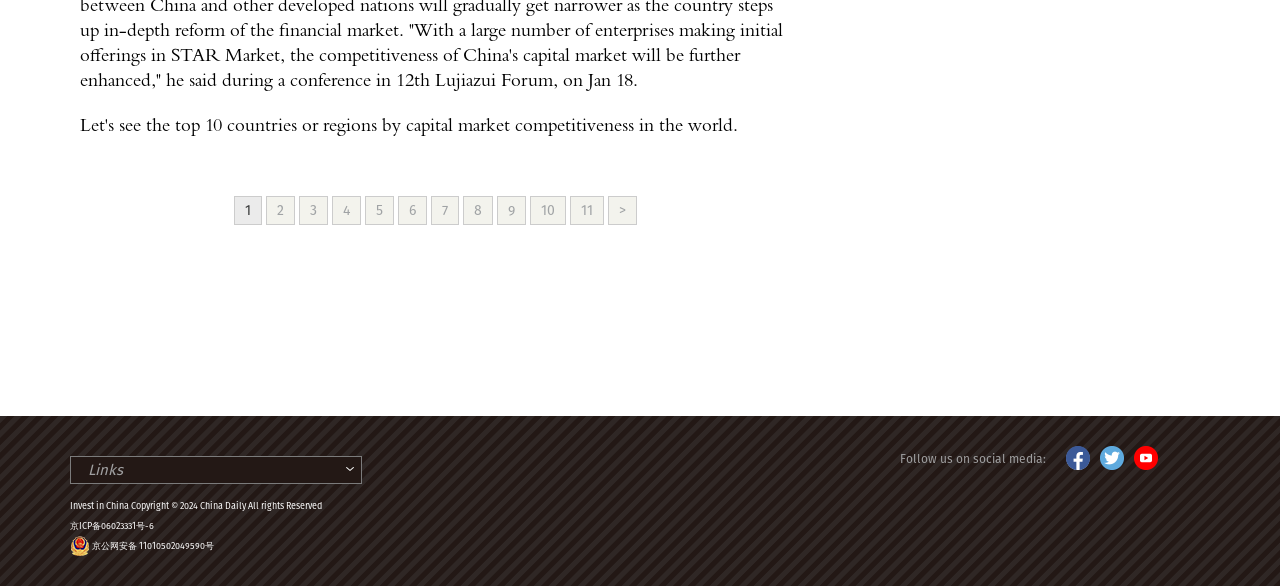Given the element description "10", identify the bounding box of the corresponding UI element.

[0.414, 0.334, 0.442, 0.384]